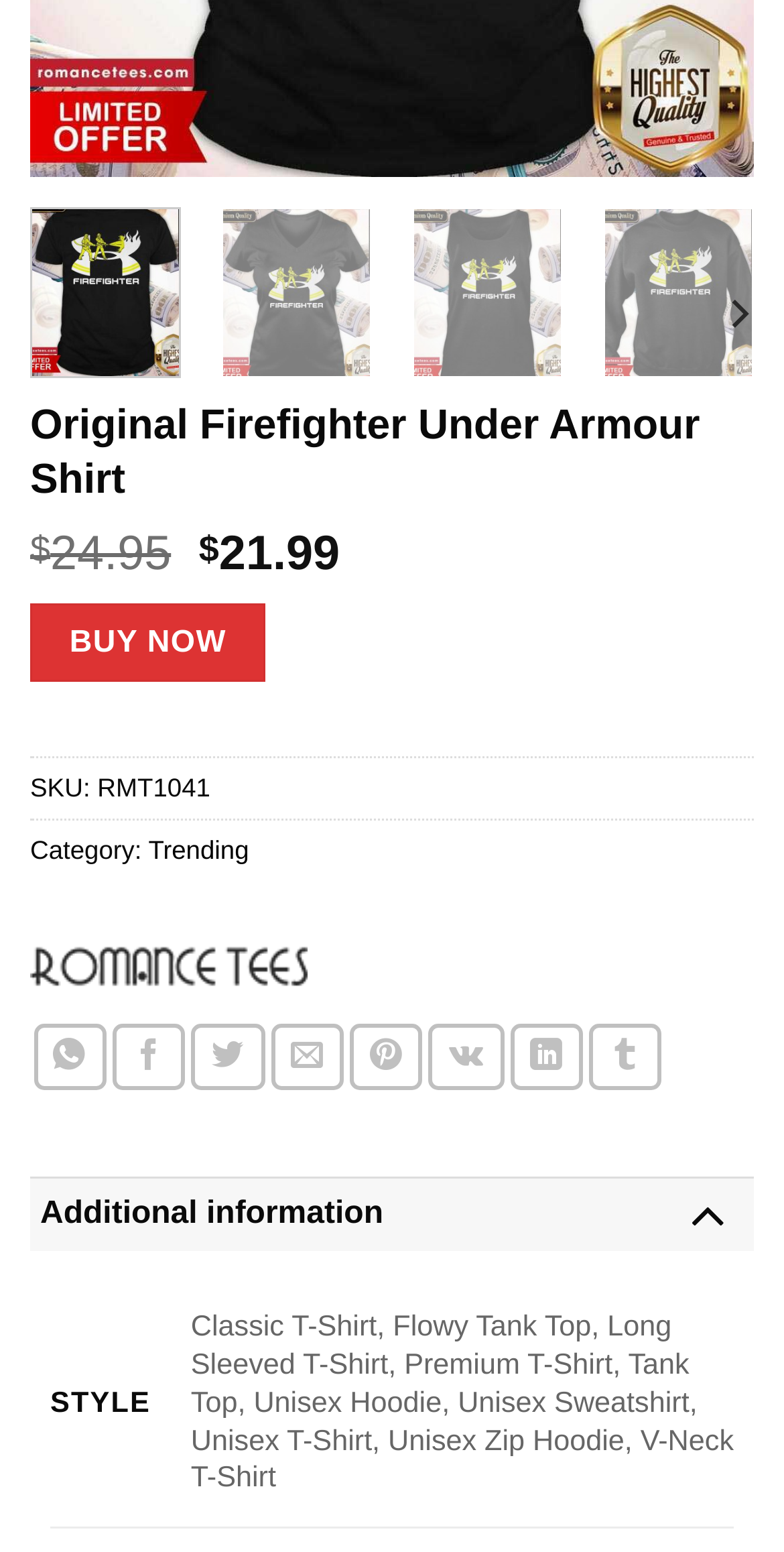Provide the bounding box coordinates in the format (top-left x, top-left y, bottom-right x, bottom-right y). All values are floating point numbers between 0 and 1. Determine the bounding box coordinate of the UI element described as: aria-label="Next"

[0.916, 0.177, 0.968, 0.228]